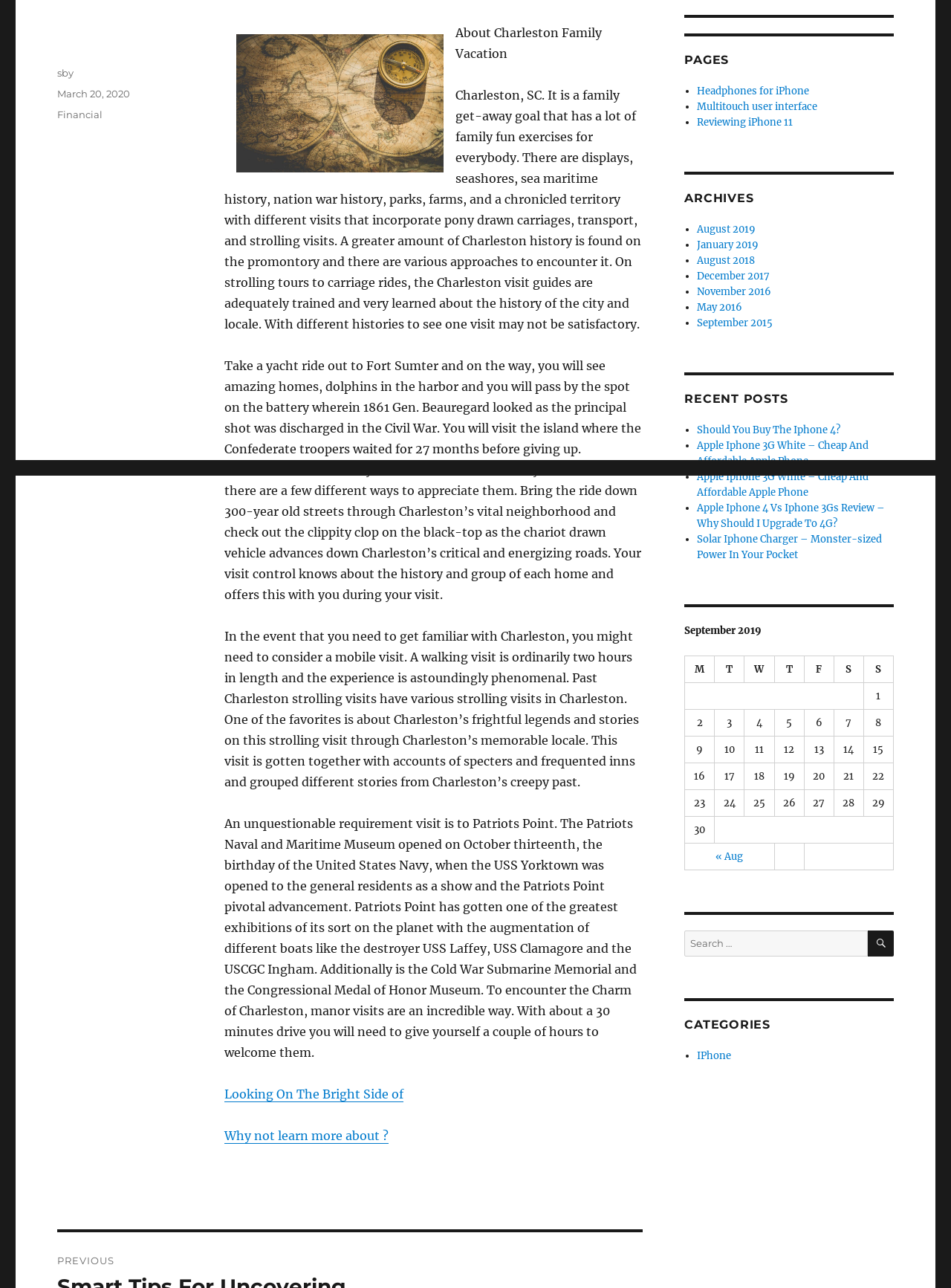Provide the bounding box coordinates of the HTML element described by the text: "alt="Beeldentuin Interart 2009"". The coordinates should be in the format [left, top, right, bottom] with values between 0 and 1.

None